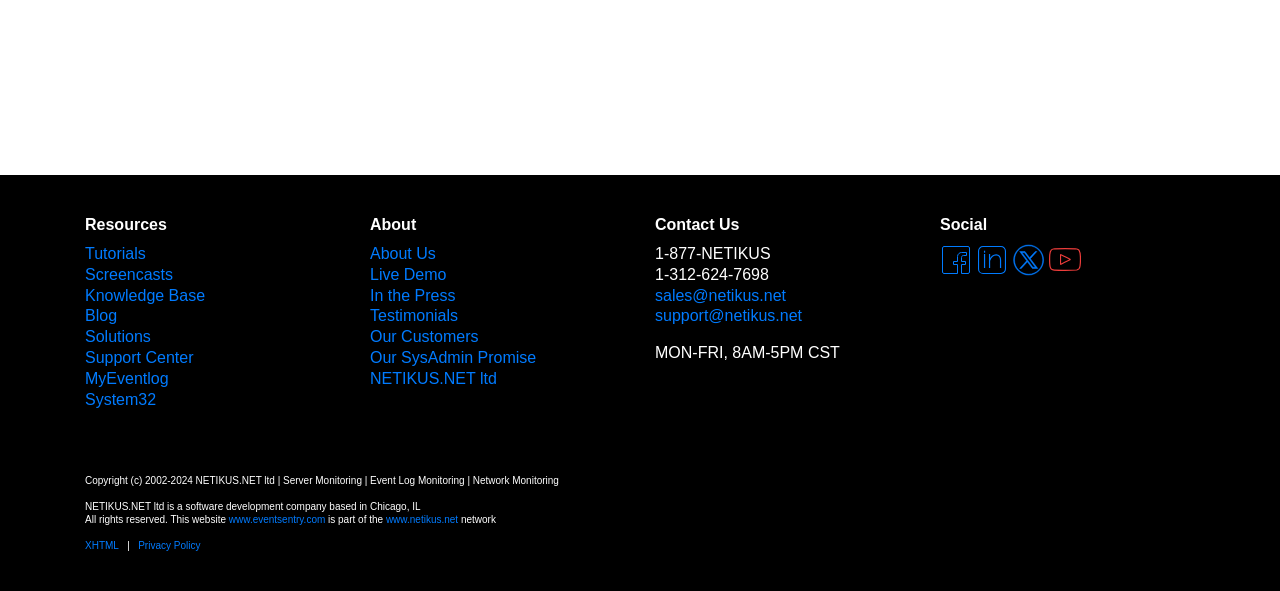Please identify the coordinates of the bounding box that should be clicked to fulfill this instruction: "Click on Tutorials".

[0.066, 0.415, 0.114, 0.443]